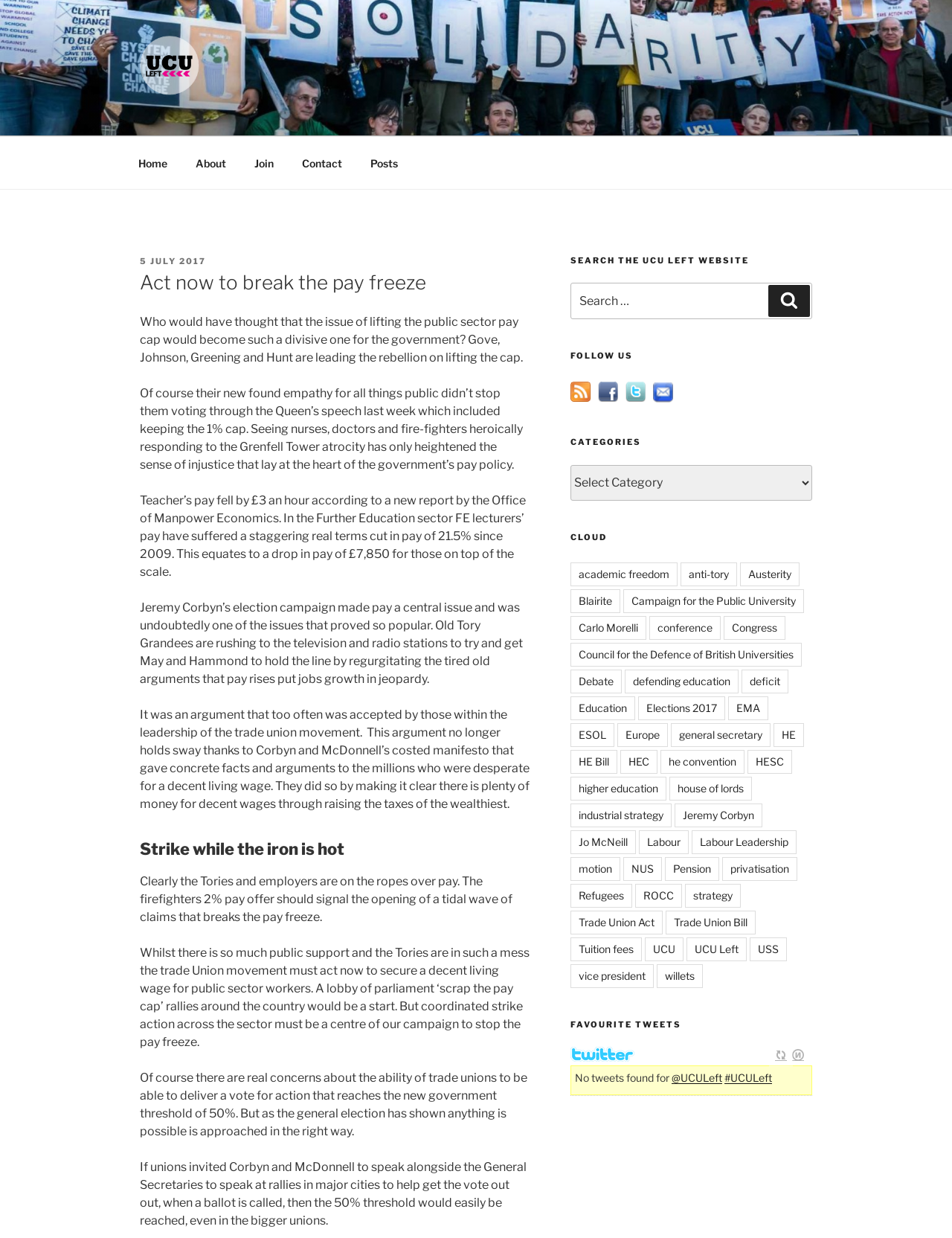Please specify the bounding box coordinates of the clickable region to carry out the following instruction: "Click on the Home link". The coordinates should be four float numbers between 0 and 1, in the format [left, top, right, bottom].

[0.131, 0.117, 0.189, 0.146]